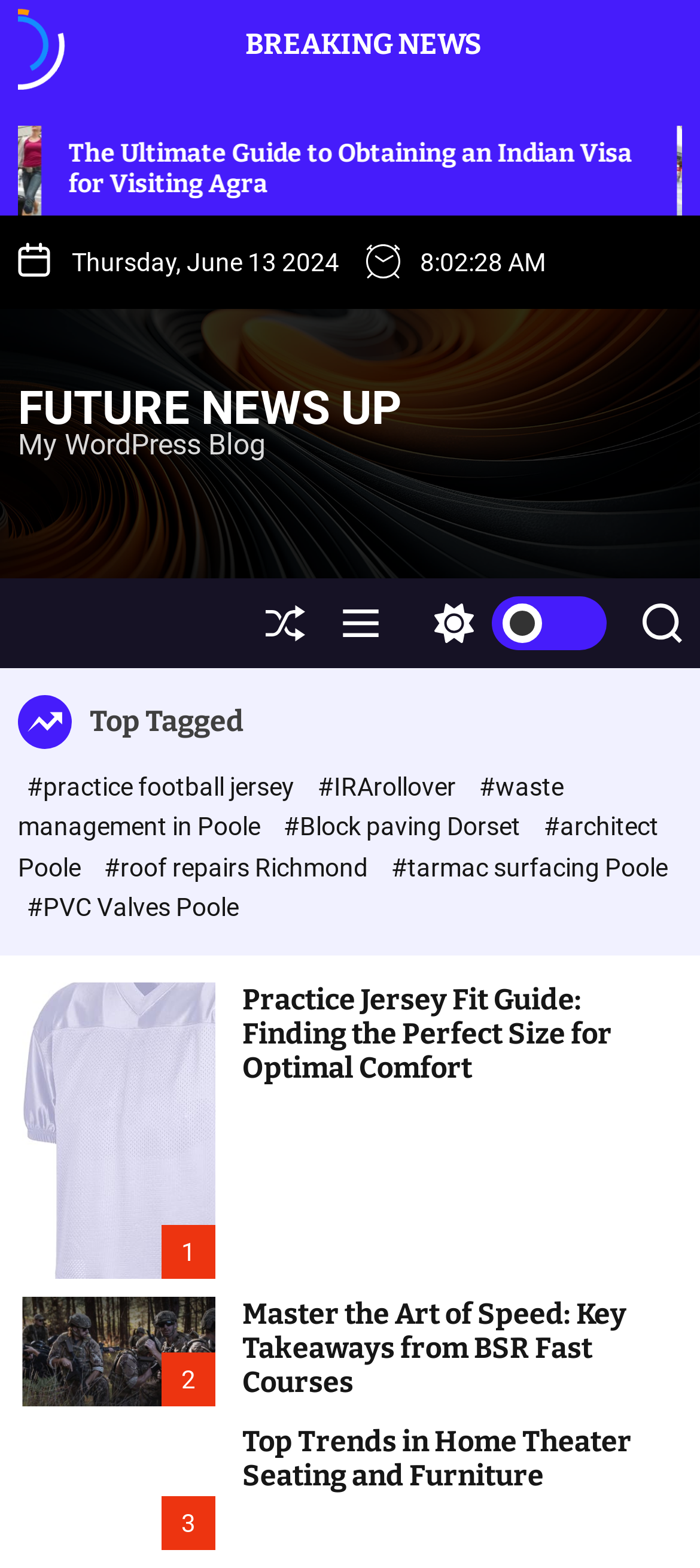Please provide the bounding box coordinates for the element that needs to be clicked to perform the following instruction: "Search for something". The coordinates should be given as four float numbers between 0 and 1, i.e., [left, top, right, bottom].

[0.918, 0.369, 0.974, 0.426]